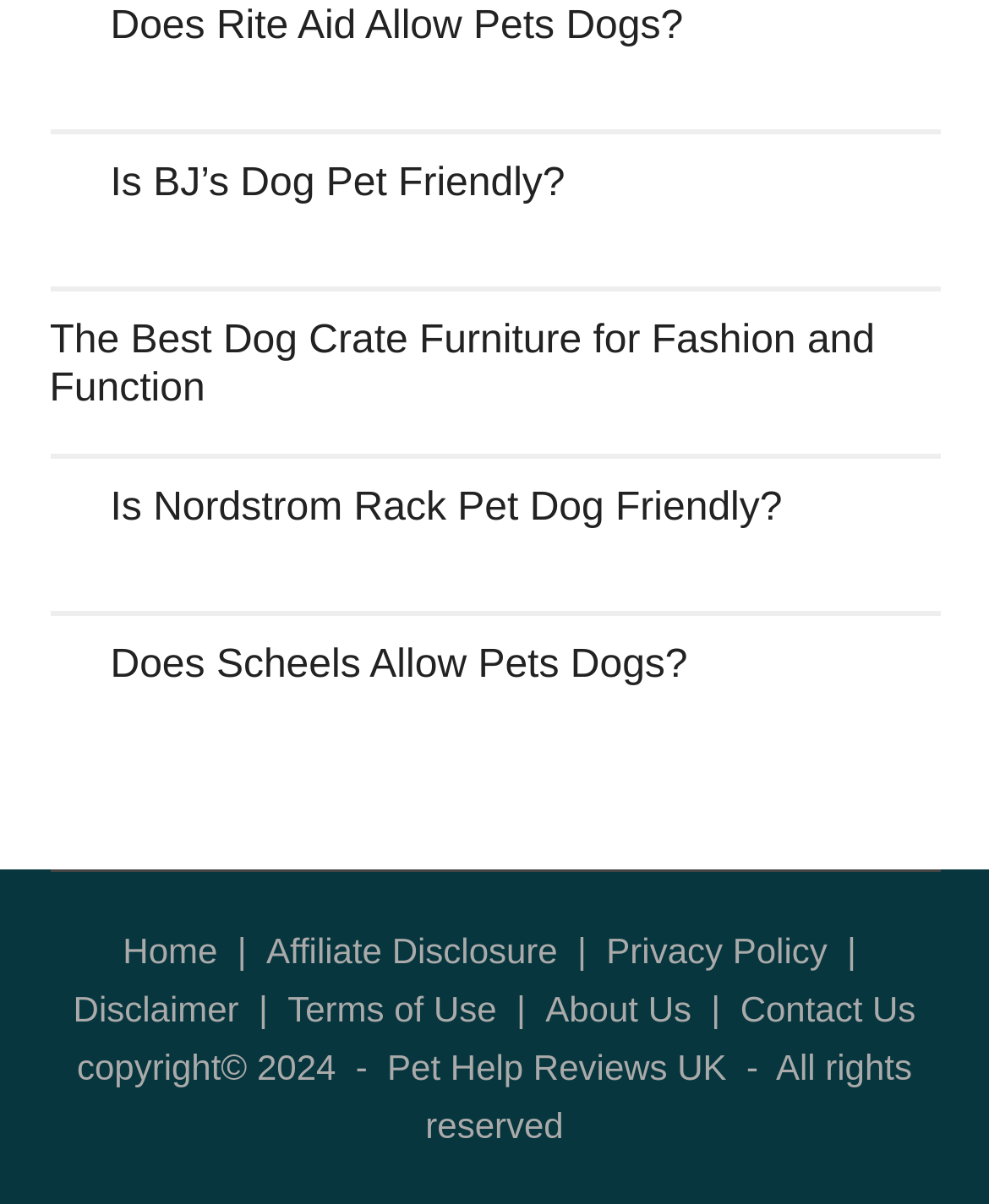Find the bounding box coordinates of the area to click in order to follow the instruction: "Upload art".

None